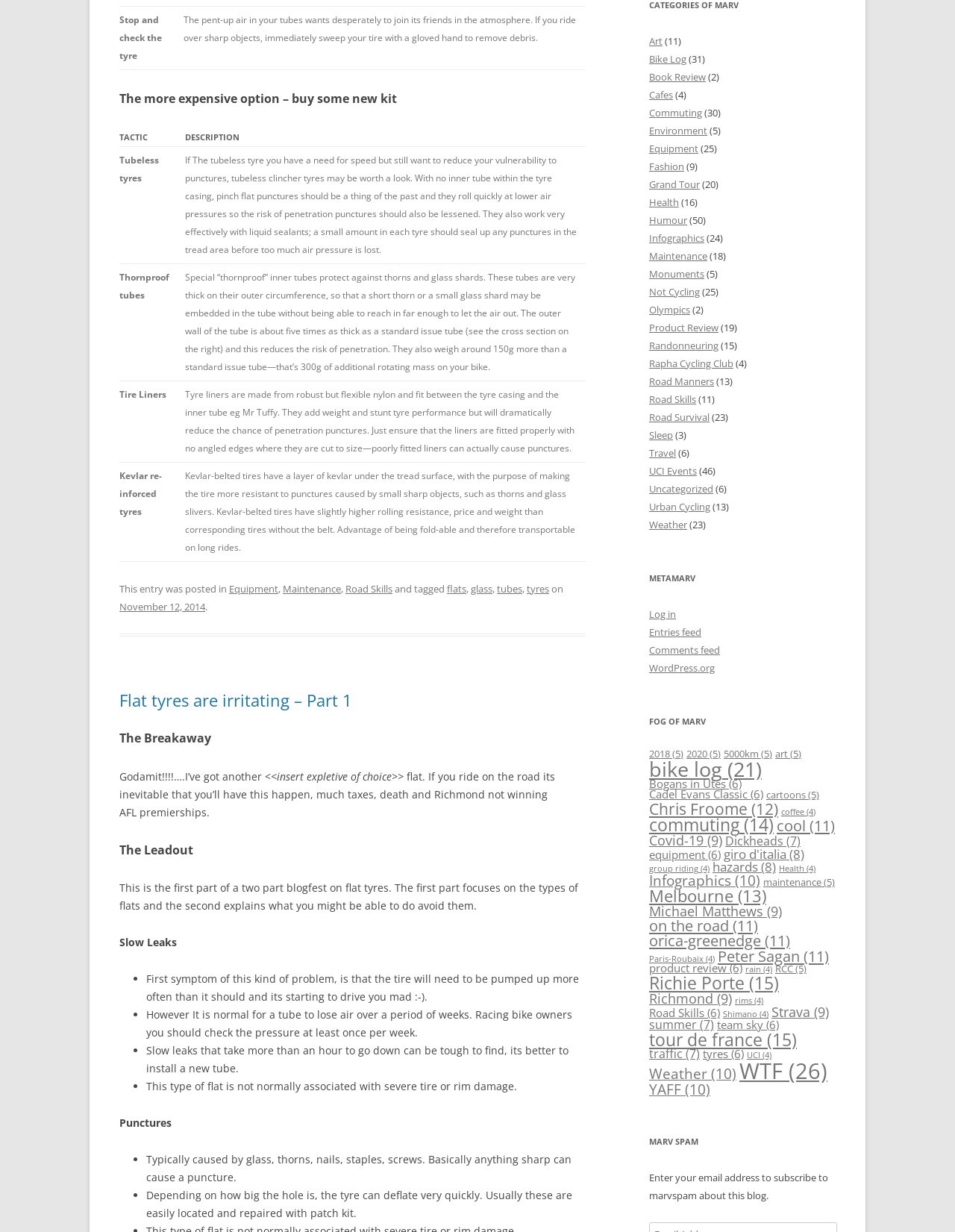What is the purpose of kevlar-belted tires?
Answer briefly with a single word or phrase based on the image.

to make tires more resistant to punctures